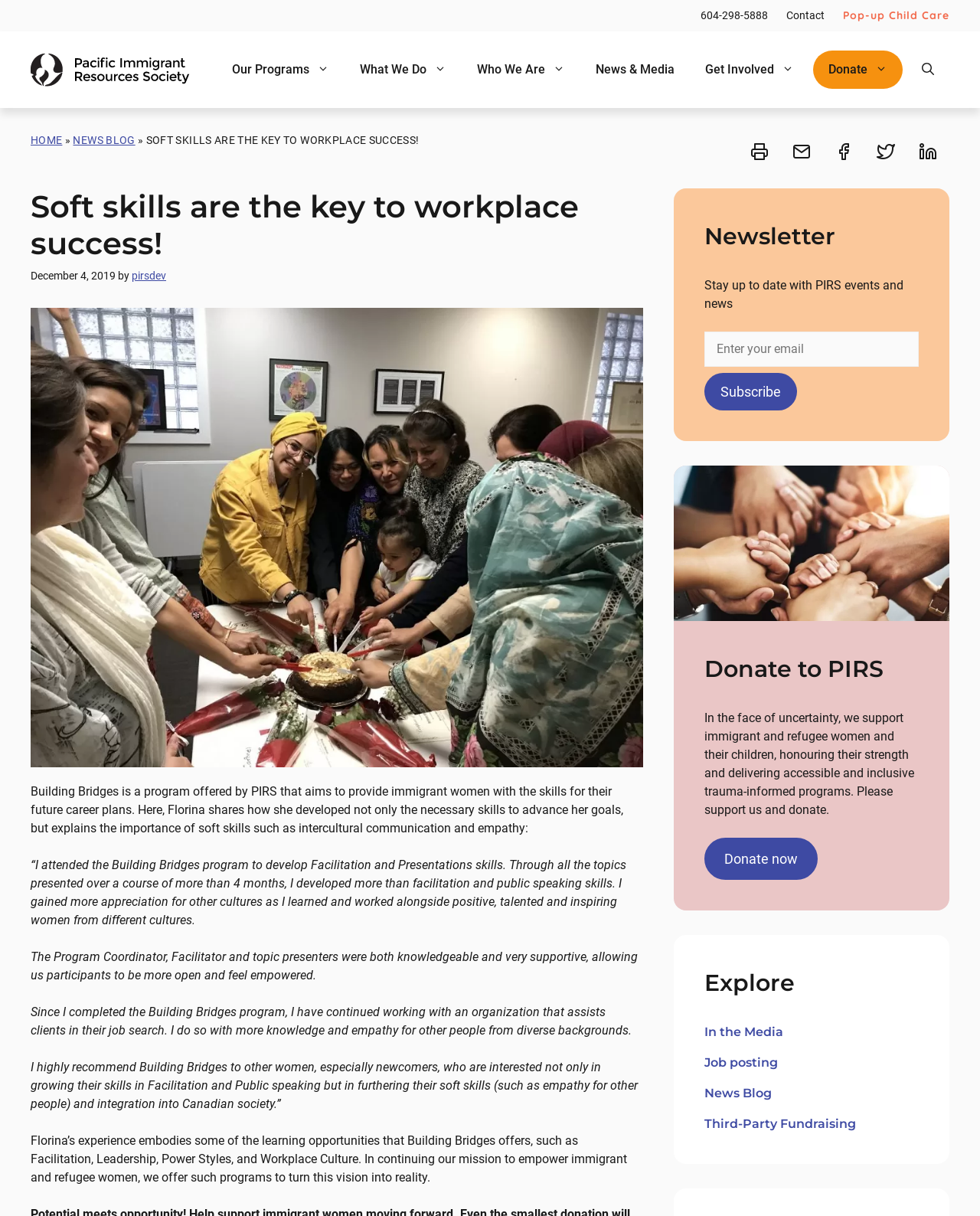Could you provide the bounding box coordinates for the portion of the screen to click to complete this instruction: "Enter email address to stay up to date with PIRS events and news"?

[0.719, 0.273, 0.938, 0.302]